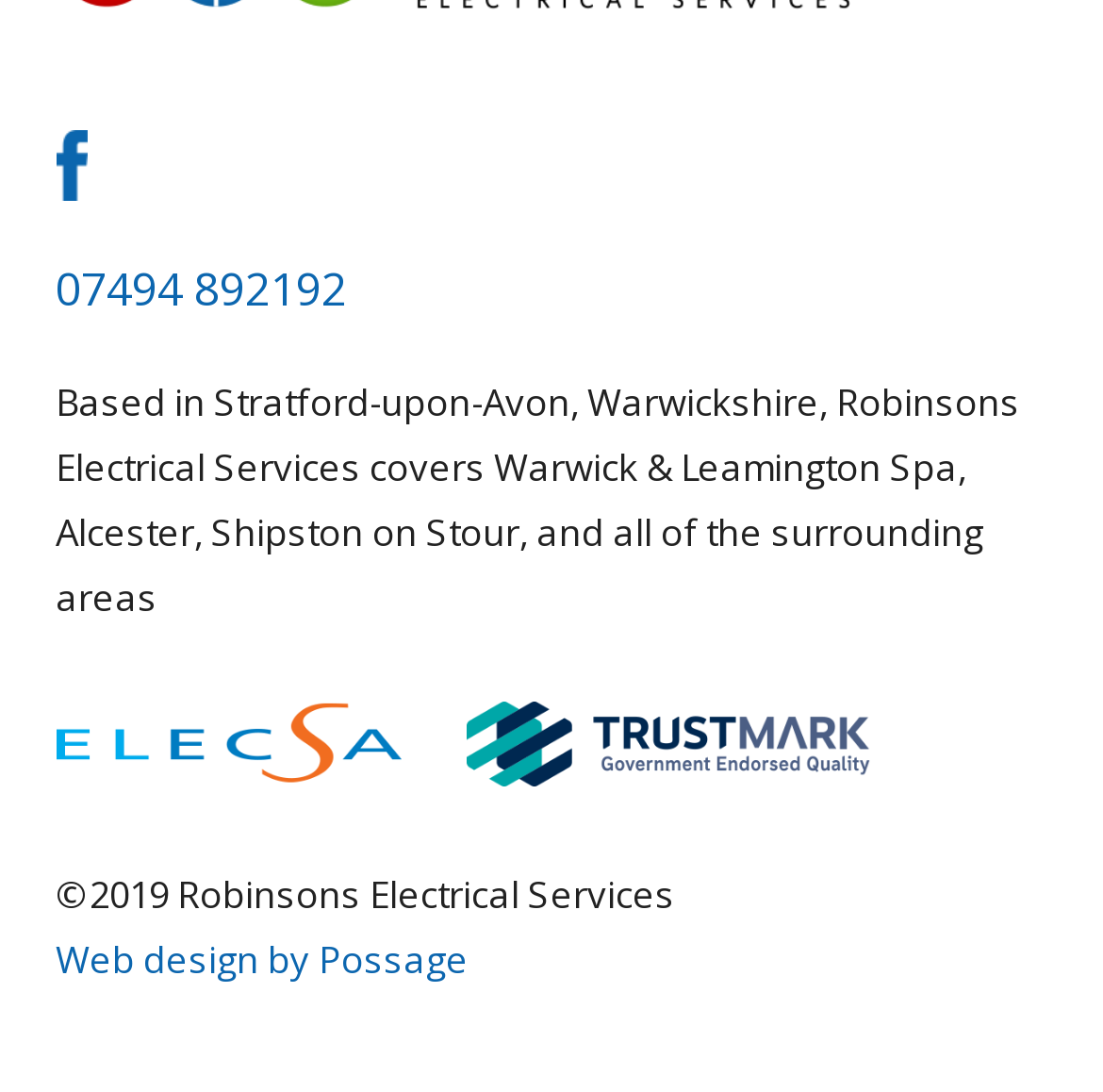Calculate the bounding box coordinates for the UI element based on the following description: "NAITOH Web Factory". Ensure the coordinates are four float numbers between 0 and 1, i.e., [left, top, right, bottom].

None